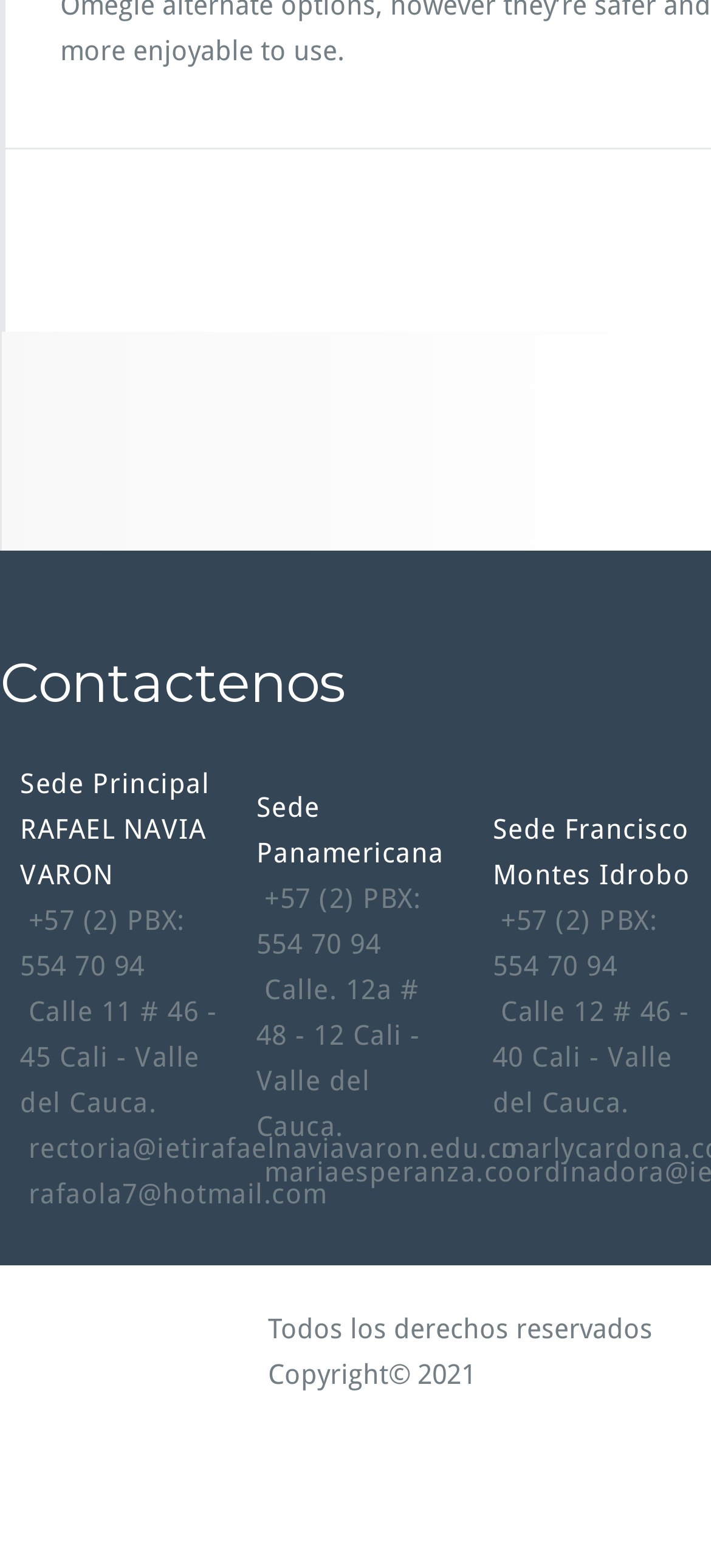How many contact addresses are listed?
Please give a detailed answer to the question using the information shown in the image.

I counted the number of gridcell elements under the table element, which contain the contact addresses. There are three gridcell elements, each containing a different contact address.